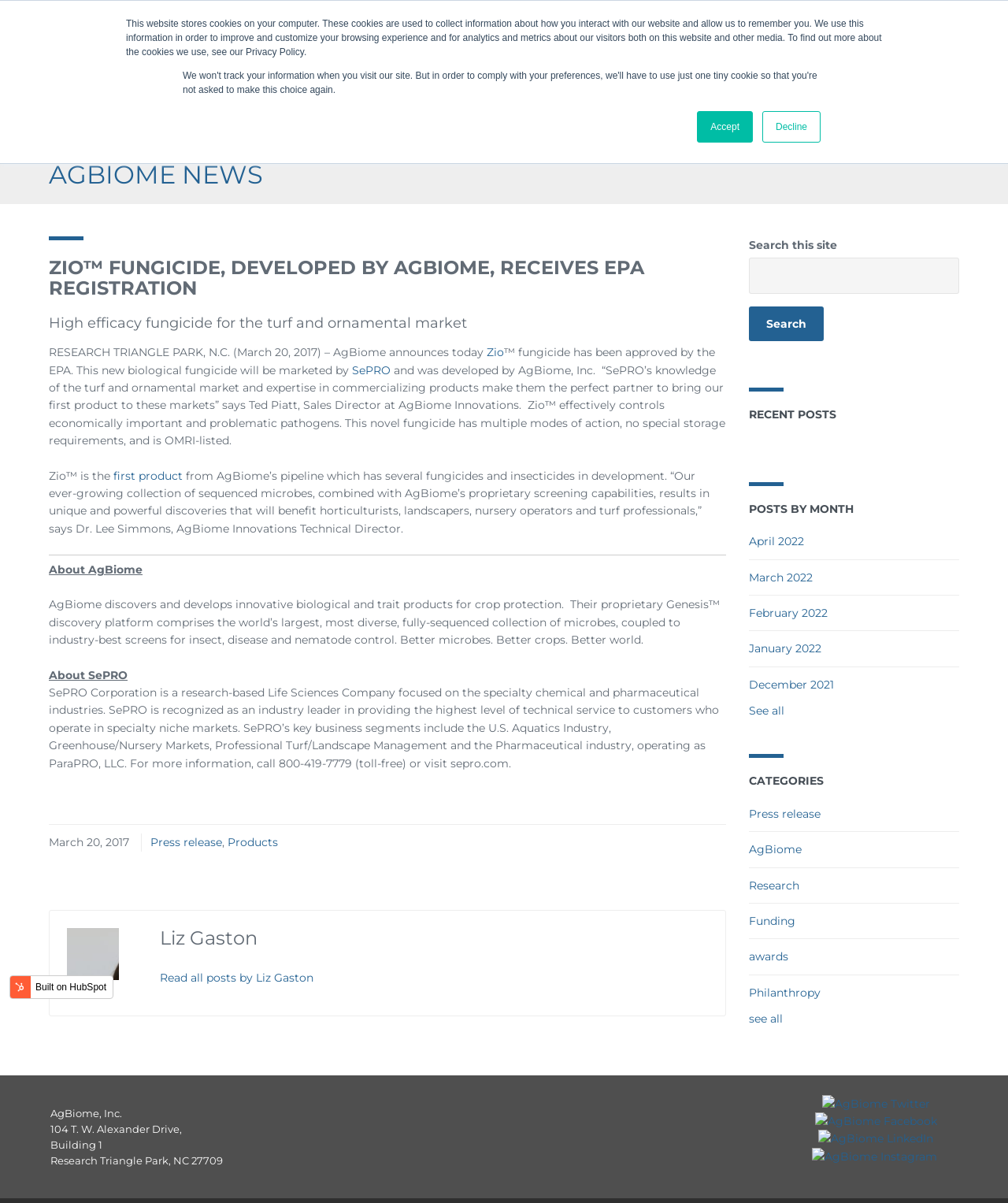What is the date of the press release?
Please provide a single word or phrase as the answer based on the screenshot.

March 20, 2017